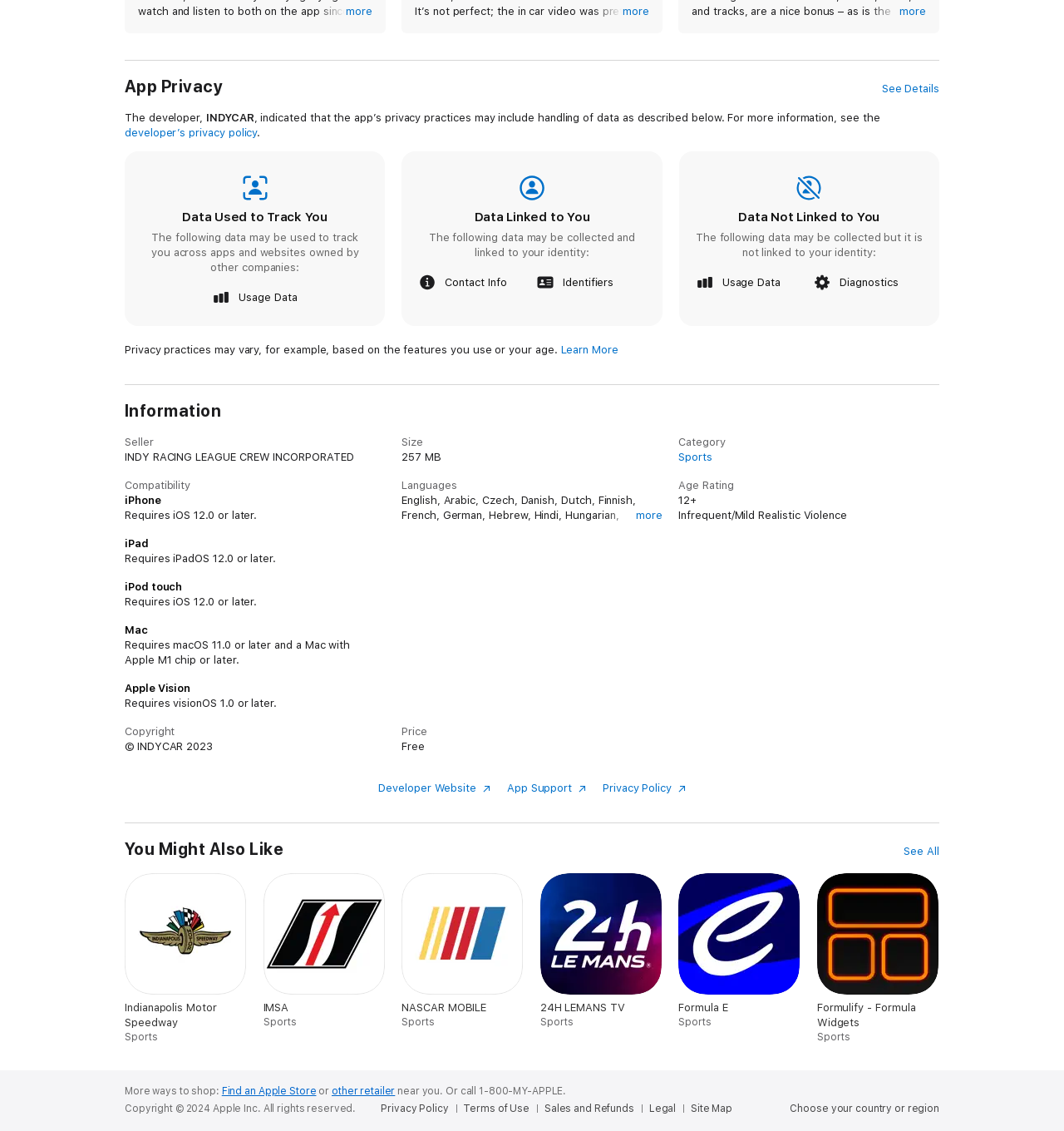Determine the bounding box coordinates of the clickable element to achieve the following action: 'See app privacy details'. Provide the coordinates as four float values between 0 and 1, formatted as [left, top, right, bottom].

[0.829, 0.072, 0.883, 0.085]